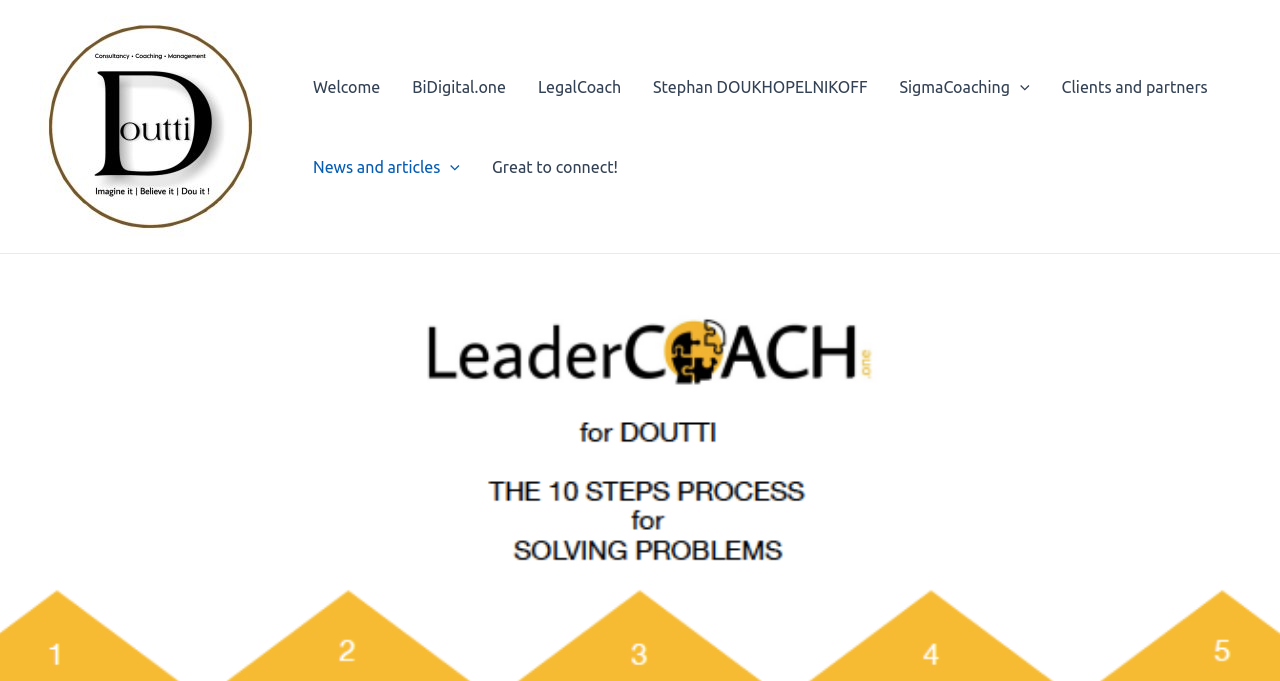What is the last navigation link?
Look at the screenshot and give a one-word or phrase answer.

Great to connect!